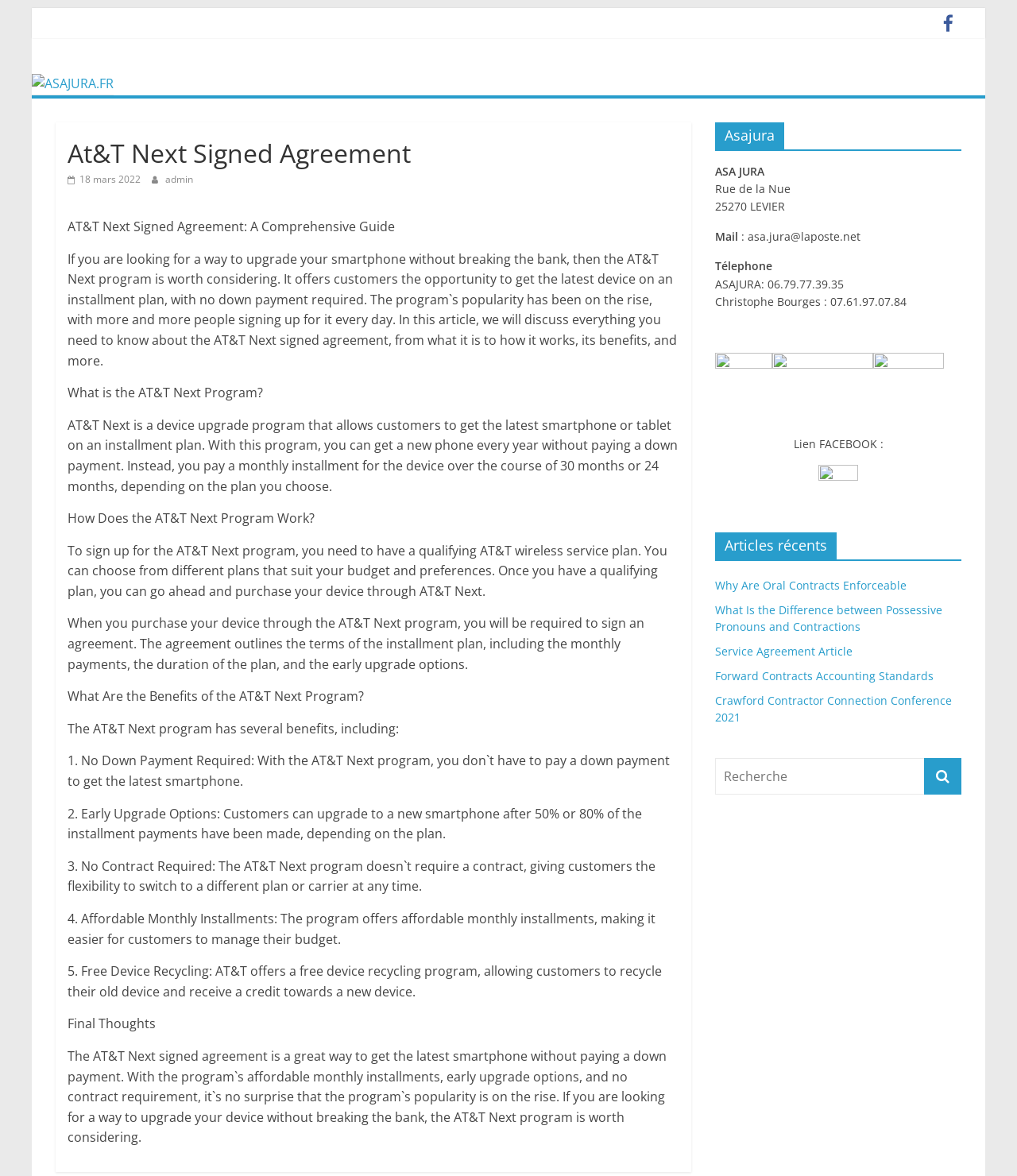Please specify the coordinates of the bounding box for the element that should be clicked to carry out this instruction: "Click on the 'Why Are Oral Contracts Enforceable' link". The coordinates must be four float numbers between 0 and 1, formatted as [left, top, right, bottom].

[0.703, 0.491, 0.891, 0.504]